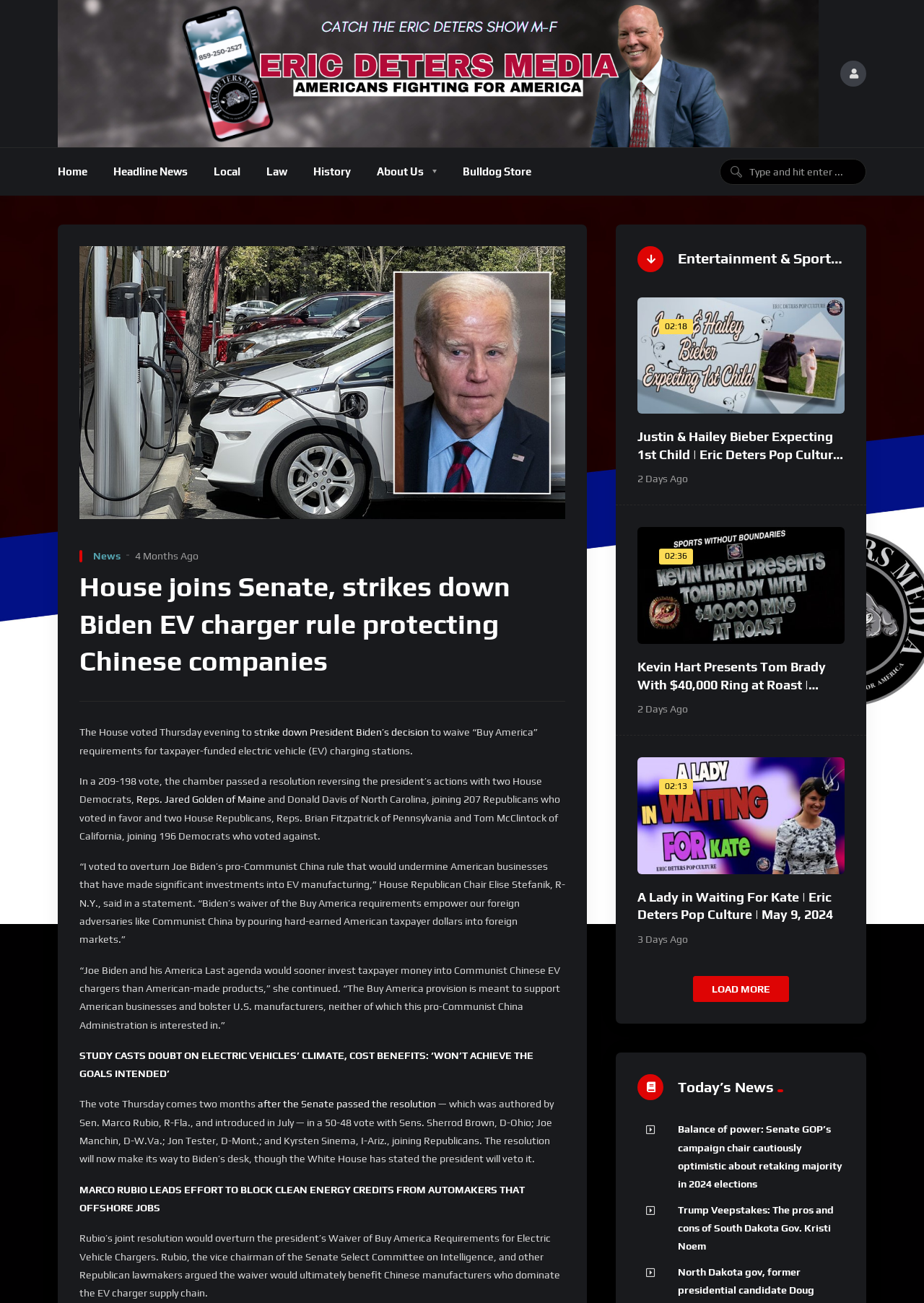Locate the bounding box coordinates of the area that needs to be clicked to fulfill the following instruction: "Read the 'House joins Senate, strikes down Biden EV charger rule protecting Chinese companies' article". The coordinates should be in the format of four float numbers between 0 and 1, namely [left, top, right, bottom].

[0.086, 0.436, 0.612, 0.522]